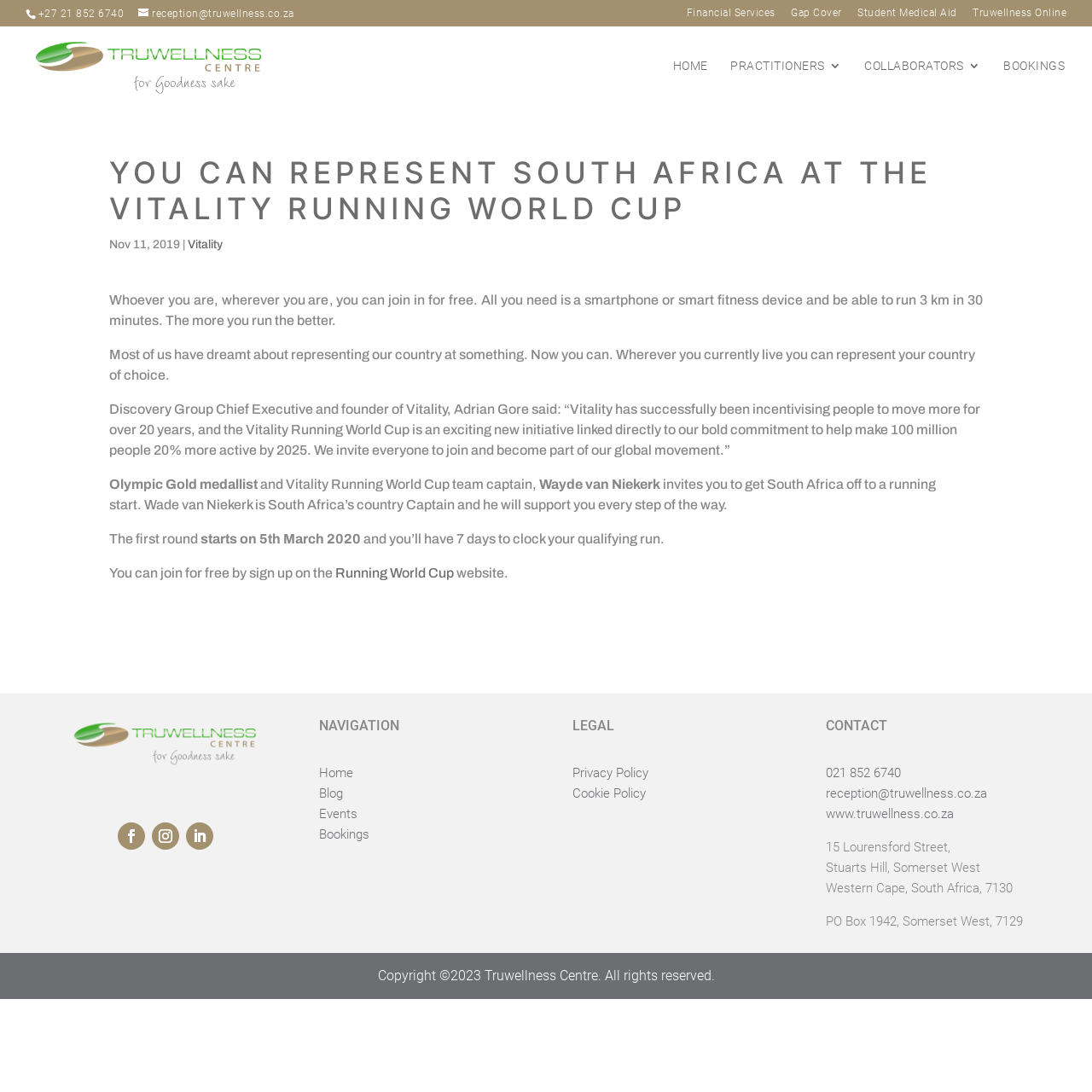Answer the following query concisely with a single word or phrase:
What is the date when the first round of the Vitality Running World Cup starts?

5th March 2020